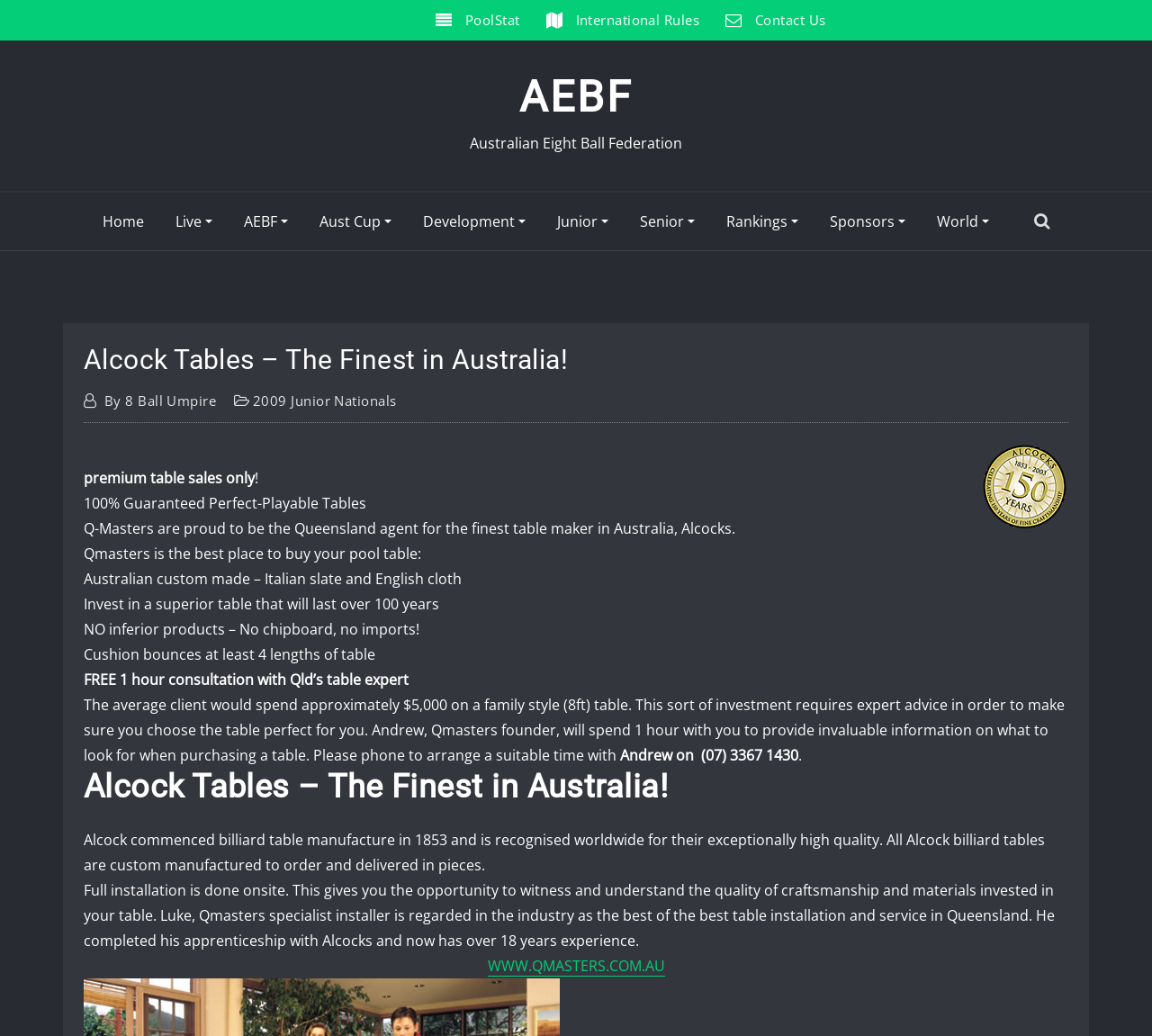Provide a single word or phrase to answer the given question: 
What is the guarantee period of Alcock tables?

over 100 years